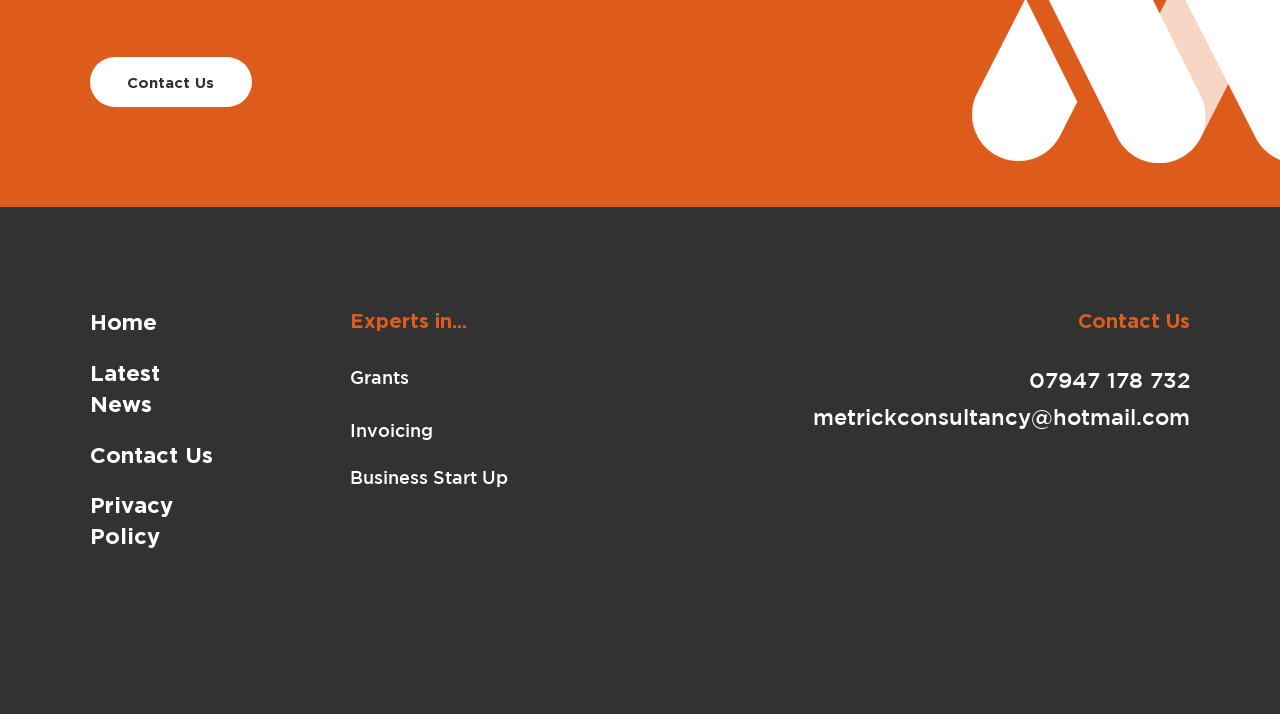Please specify the bounding box coordinates of the region to click in order to perform the following instruction: "Visit Facebook".

[0.891, 0.649, 0.922, 0.703]